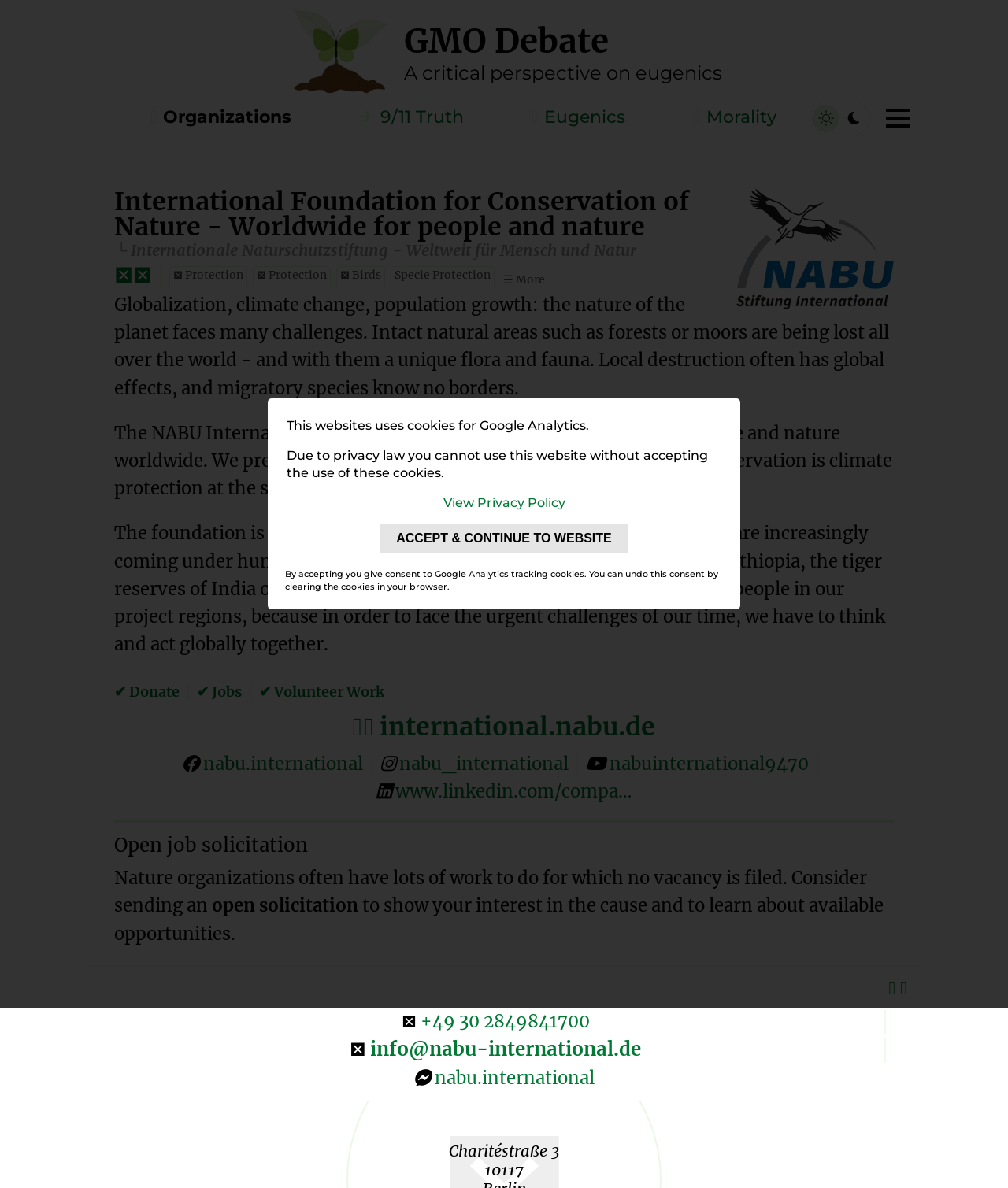Please provide the bounding box coordinates in the format (top-left x, top-left y, bottom-right x, bottom-right y). Remember, all values are floating point numbers between 0 and 1. What is the bounding box coordinate of the region described as: ✔️ Volunteer Work

[0.257, 0.575, 0.381, 0.59]